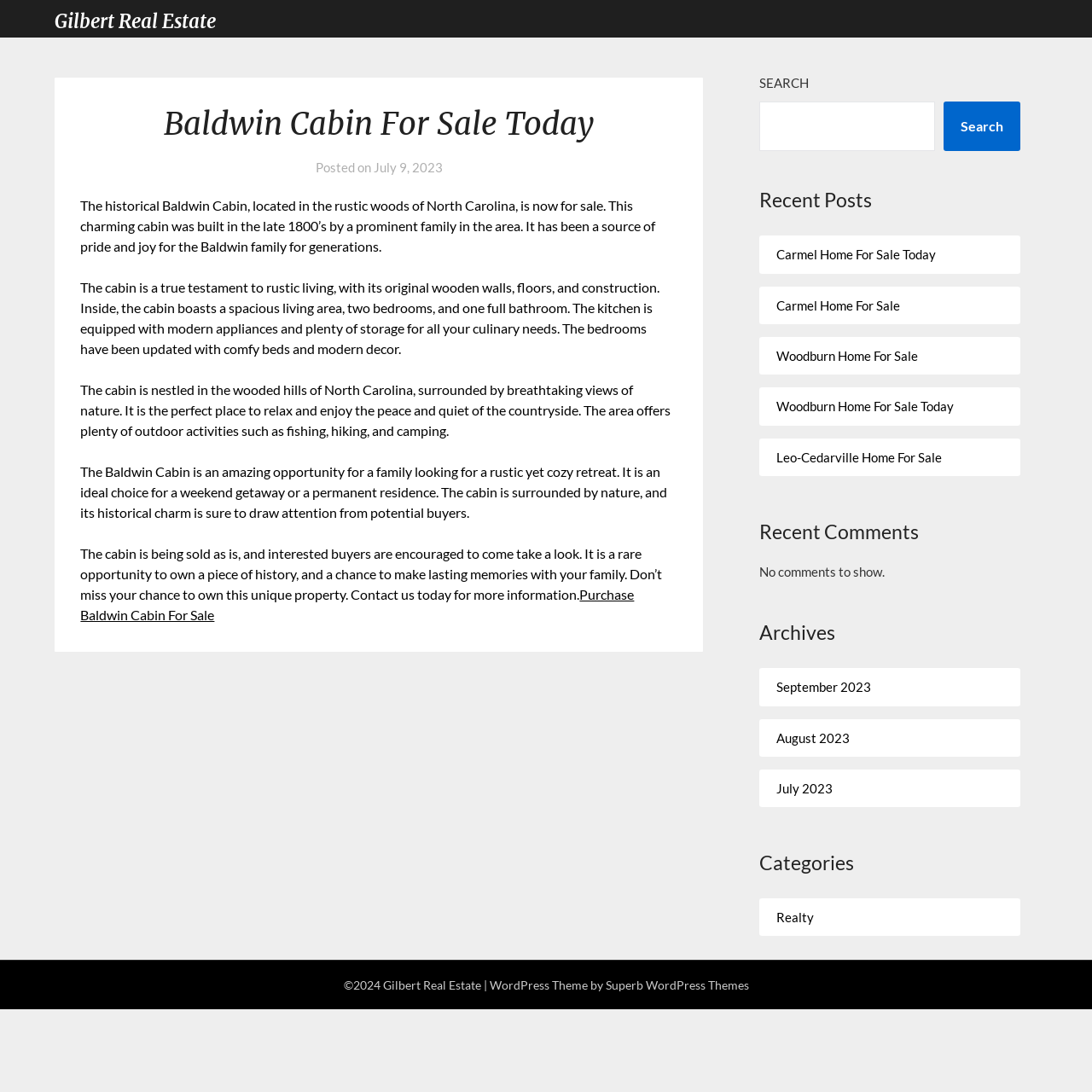Please give a short response to the question using one word or a phrase:
What is the name of the real estate company?

Gilbert Real Estate